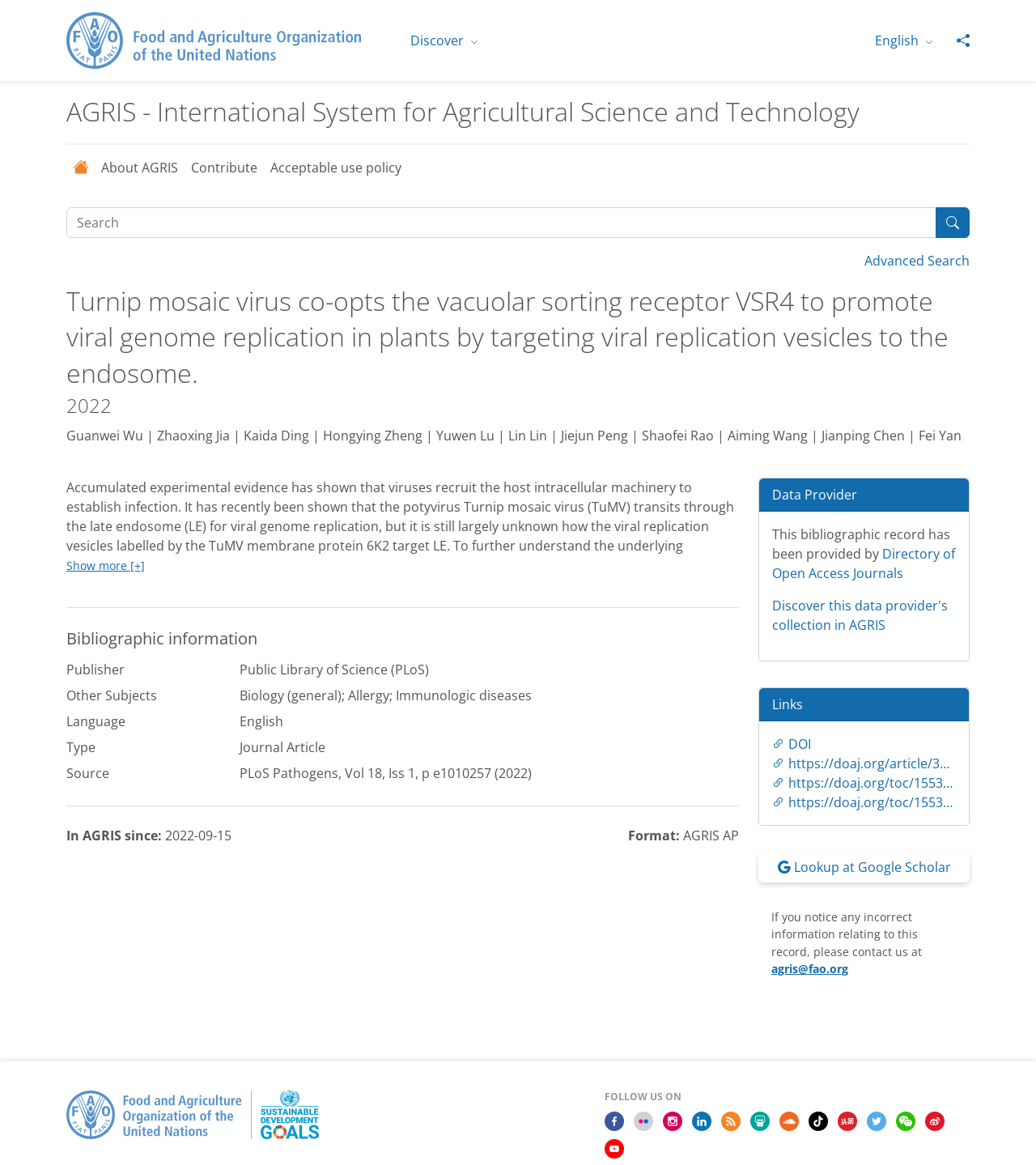Specify the bounding box coordinates of the element's region that should be clicked to achieve the following instruction: "Share this page". The bounding box coordinates consist of four float numbers between 0 and 1, in the format [left, top, right, bottom].

[0.911, 0.029, 0.936, 0.04]